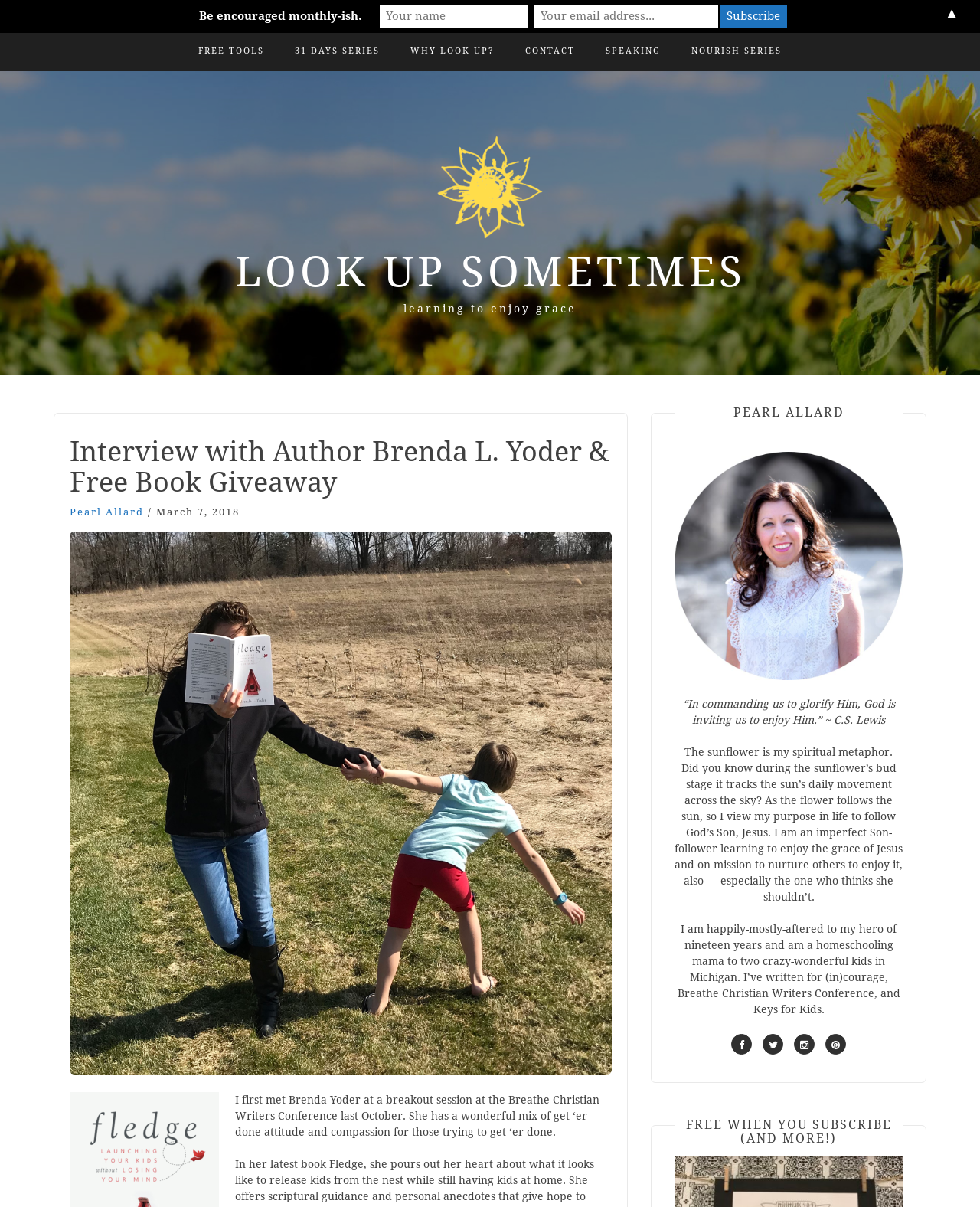Locate the bounding box coordinates of the element you need to click to accomplish the task described by this instruction: "Visit the data download site of ZFIN".

None